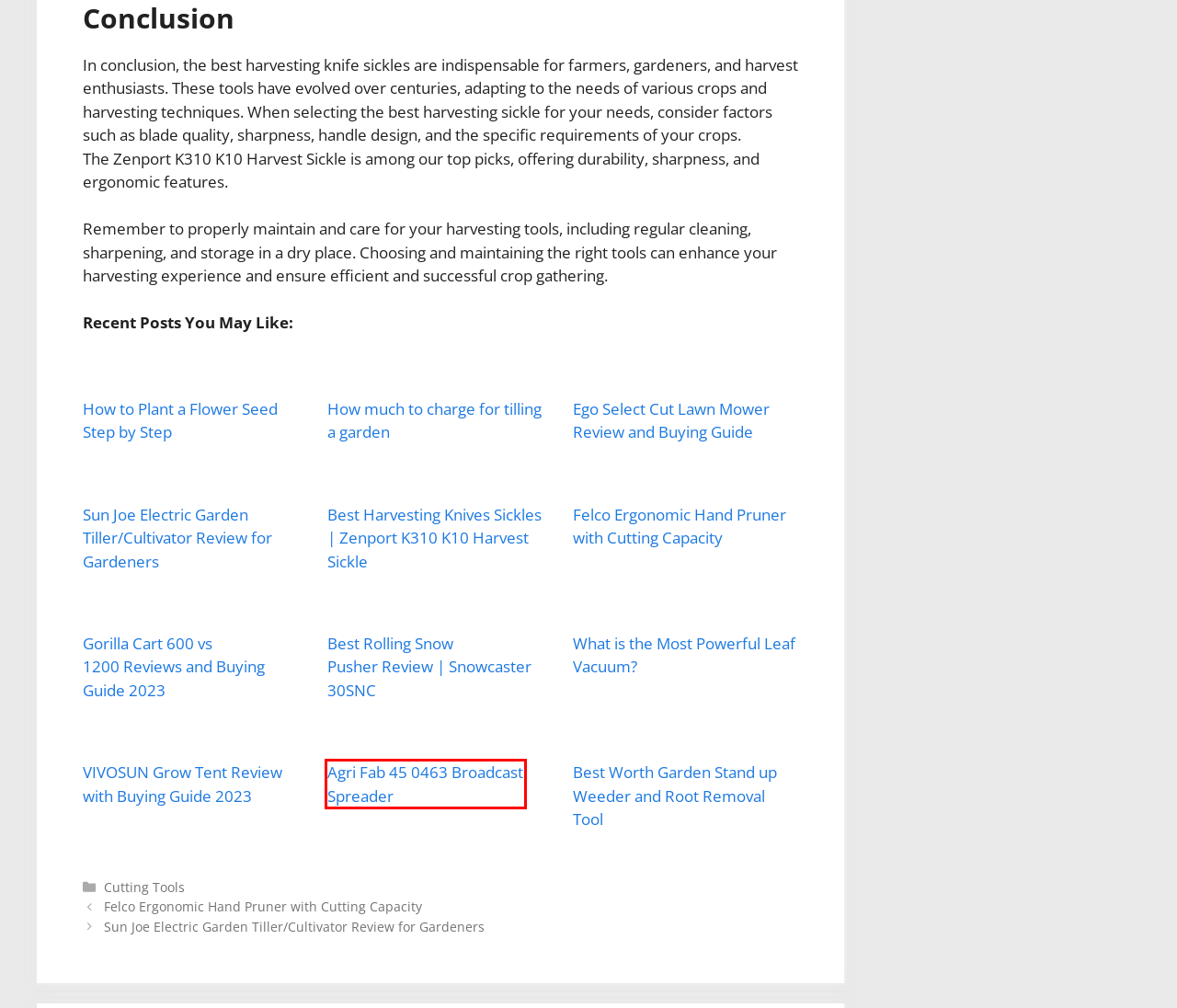You have a screenshot of a webpage with a red rectangle bounding box around an element. Identify the best matching webpage description for the new page that appears after clicking the element in the bounding box. The descriptions are:
A. Best Worth Garden Stand up Weeder and Root Removal Tool - Gardener Aid
B. Gorilla Cart 600 vs 1200 Reviews and Buying Guide 2023 - Gardener Aid
C. What is the Most Powerful Leaf Vacuum? - Gardener Aid
D. VIVOSUN Grow Tent Review with Buying Guide 2023 - Gardener Aid
E. Best Rolling Snow Pusher Review | Snowcaster 30SNC - Gardener Aid
F. Top 10 Hori Hori Knives Fiskars Gardening Tools & Buying Guide
G. About Us - Gardener Aid
H. Agri Fab 45 0463 Broadcast Spreader

H